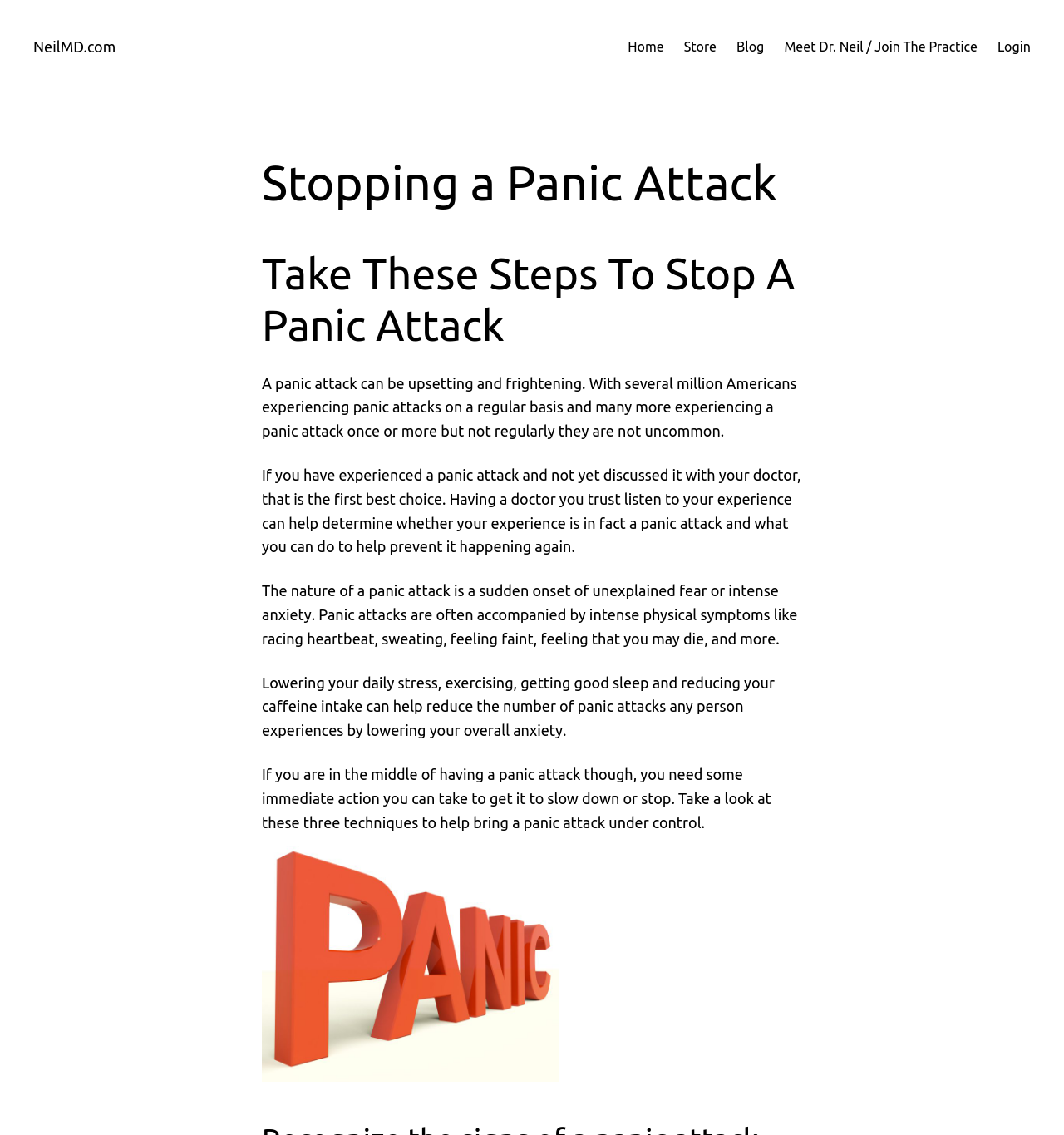What is the purpose of the three techniques mentioned?
Provide a well-explained and detailed answer to the question.

The webpage mentions three techniques to help bring a panic attack under control, implying that these techniques can be used to slow down or stop a panic attack when it is happening.